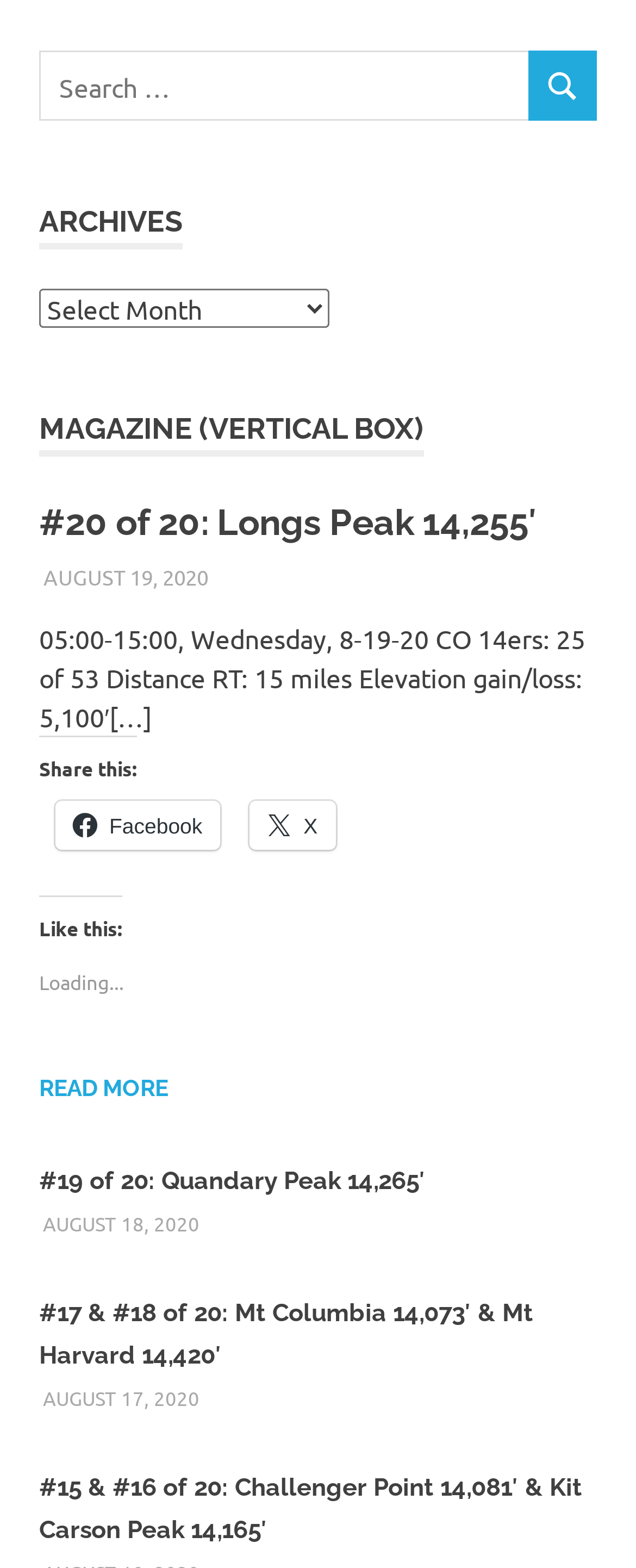Please specify the bounding box coordinates of the clickable region to carry out the following instruction: "Select an archive". The coordinates should be four float numbers between 0 and 1, in the format [left, top, right, bottom].

[0.062, 0.184, 0.518, 0.209]